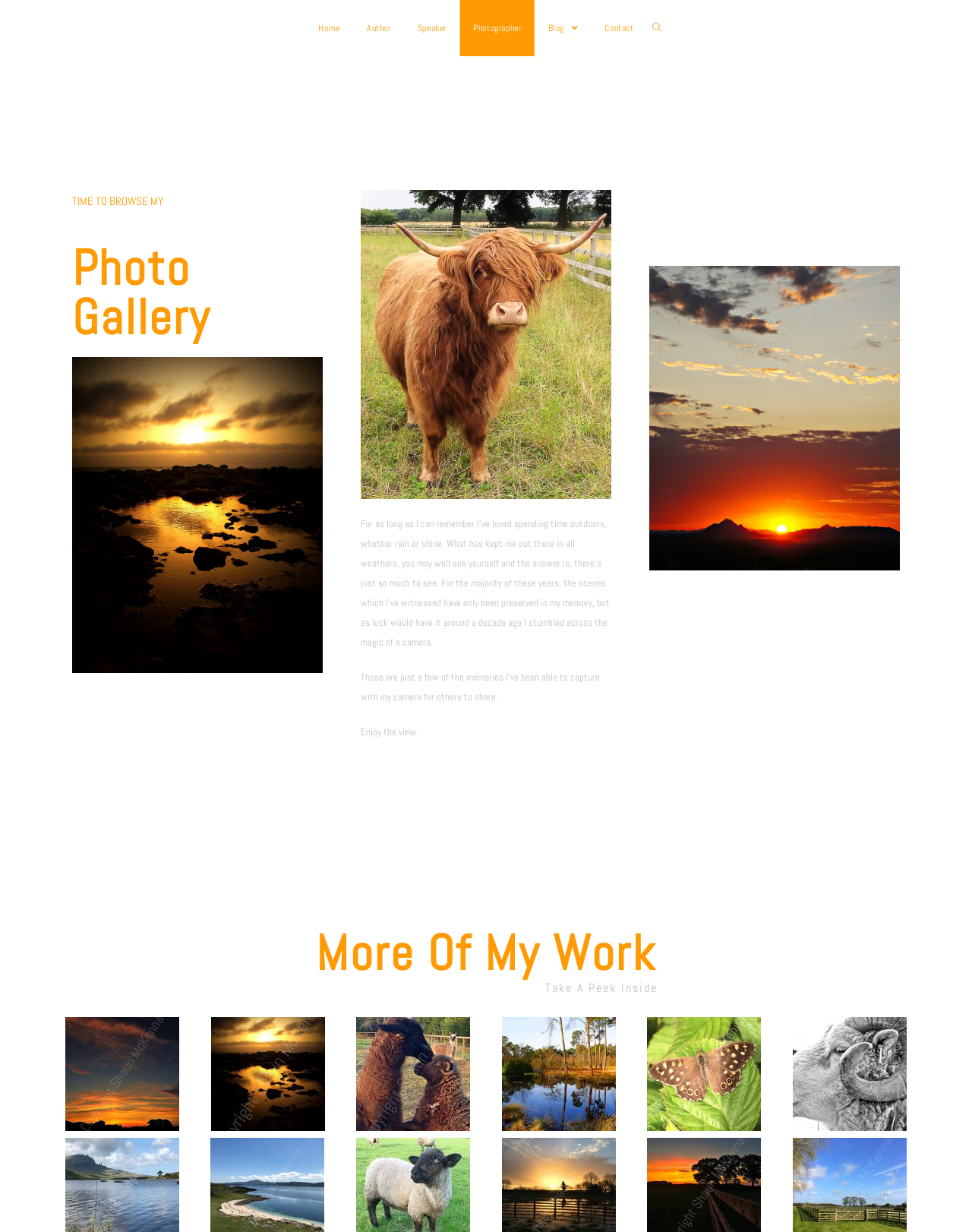Provide your answer in a single word or phrase: 
How many photo galleries are displayed on the page?

6